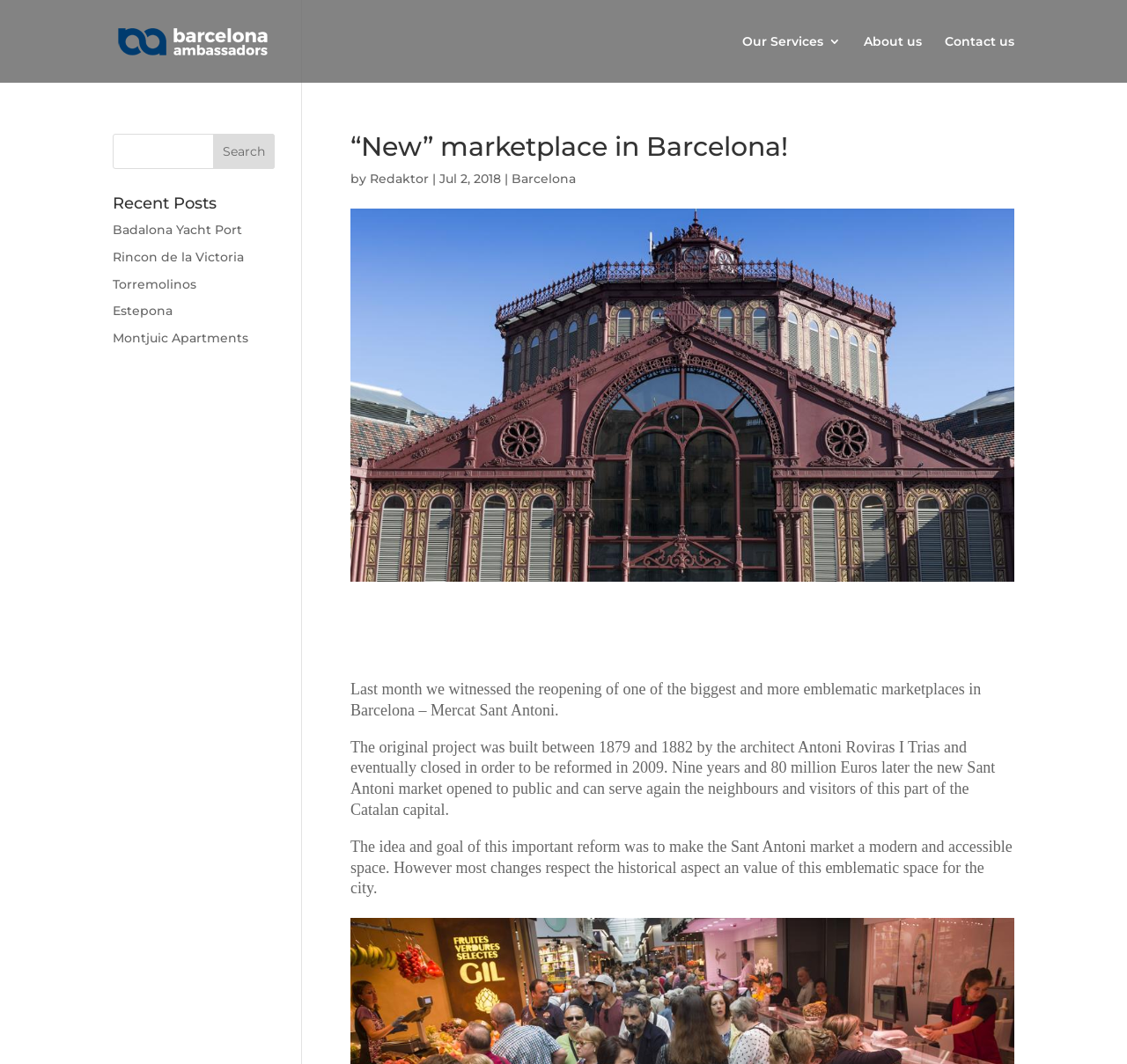What is the name of the marketplace reopened in Barcelona?
Carefully analyze the image and provide a detailed answer to the question.

I found the answer by reading the first sentence of the main article, which states 'Last month we witnessed the reopening of one of the biggest and more emblematic marketplaces in Barcelona – Mercat Sant Antoni.'